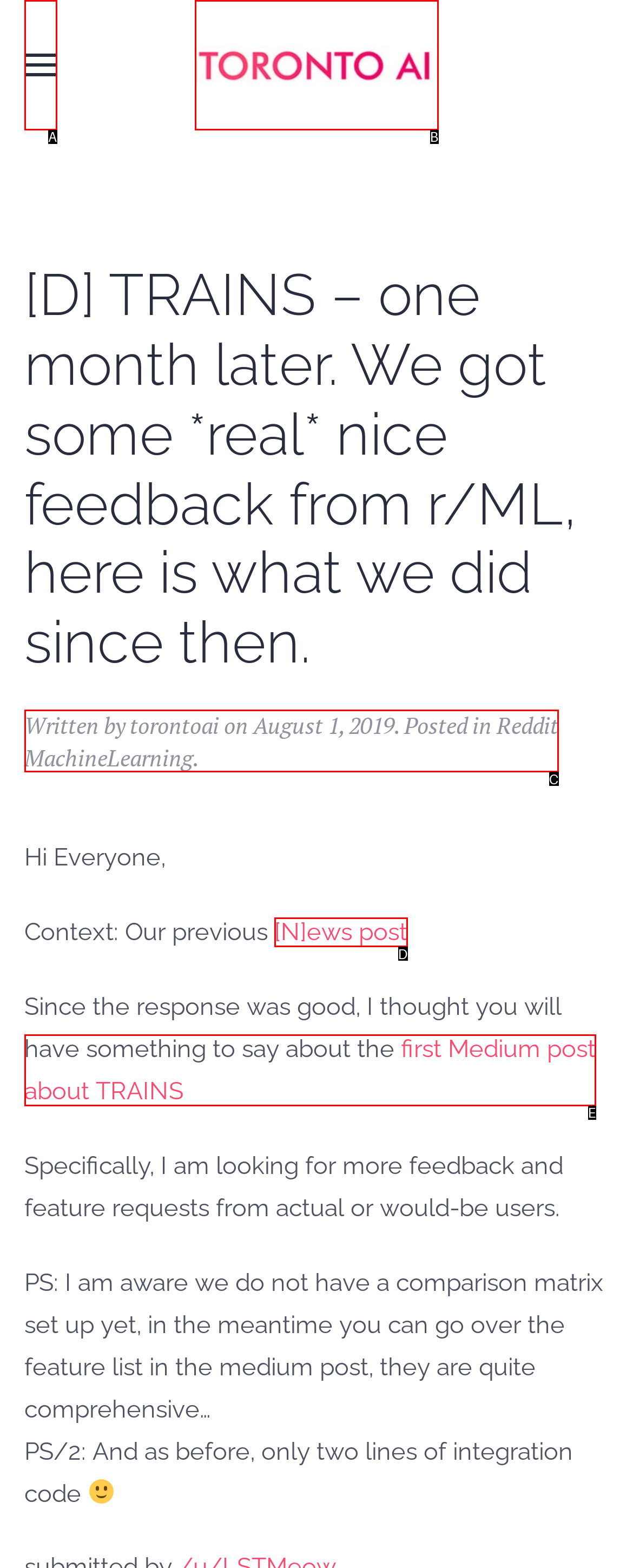Determine the option that best fits the description: Root Kit Hunter Alerts
Reply with the letter of the correct option directly.

None